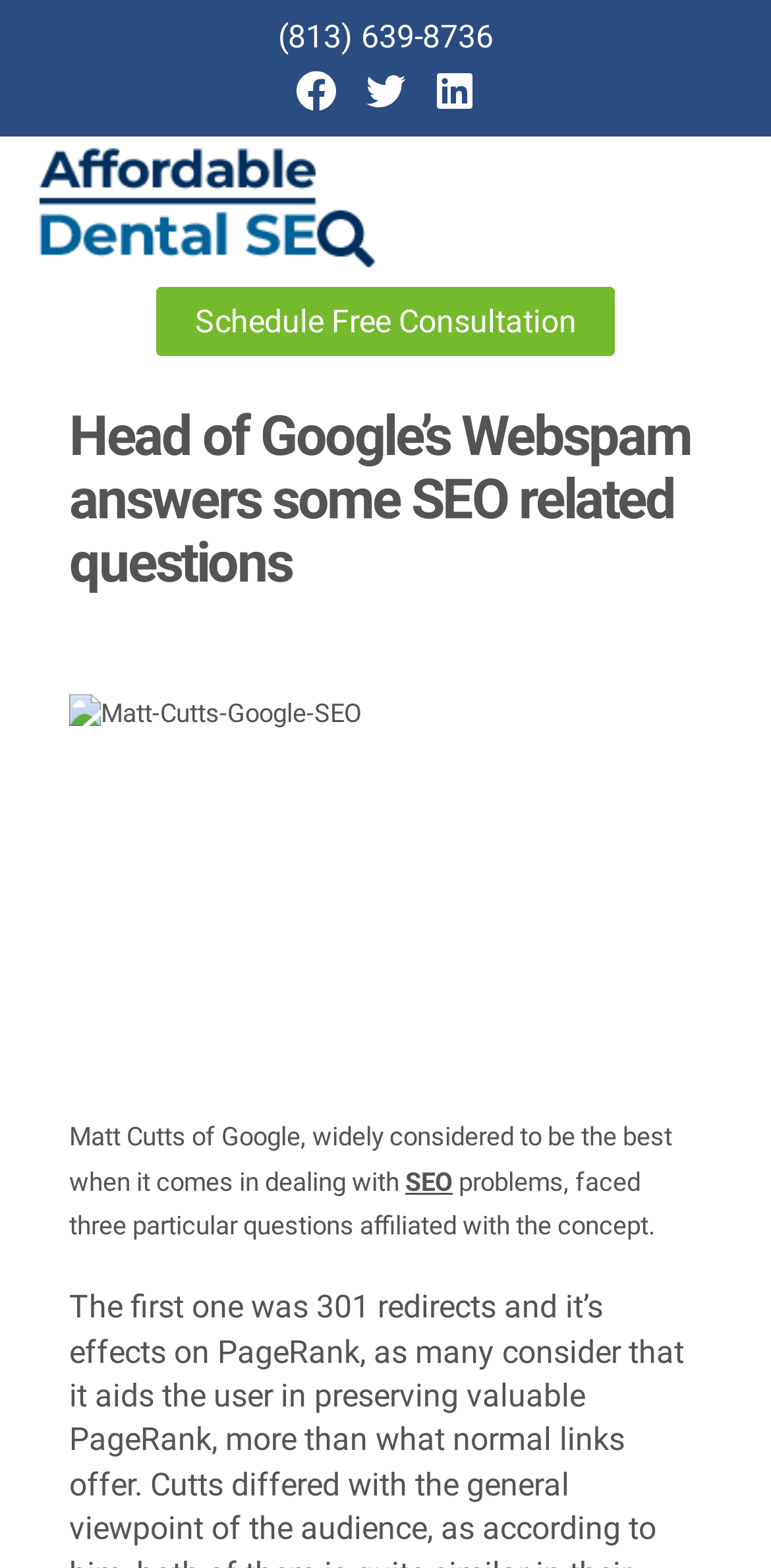Identify the bounding box coordinates of the part that should be clicked to carry out this instruction: "learn more about SEO".

[0.526, 0.74, 0.587, 0.764]